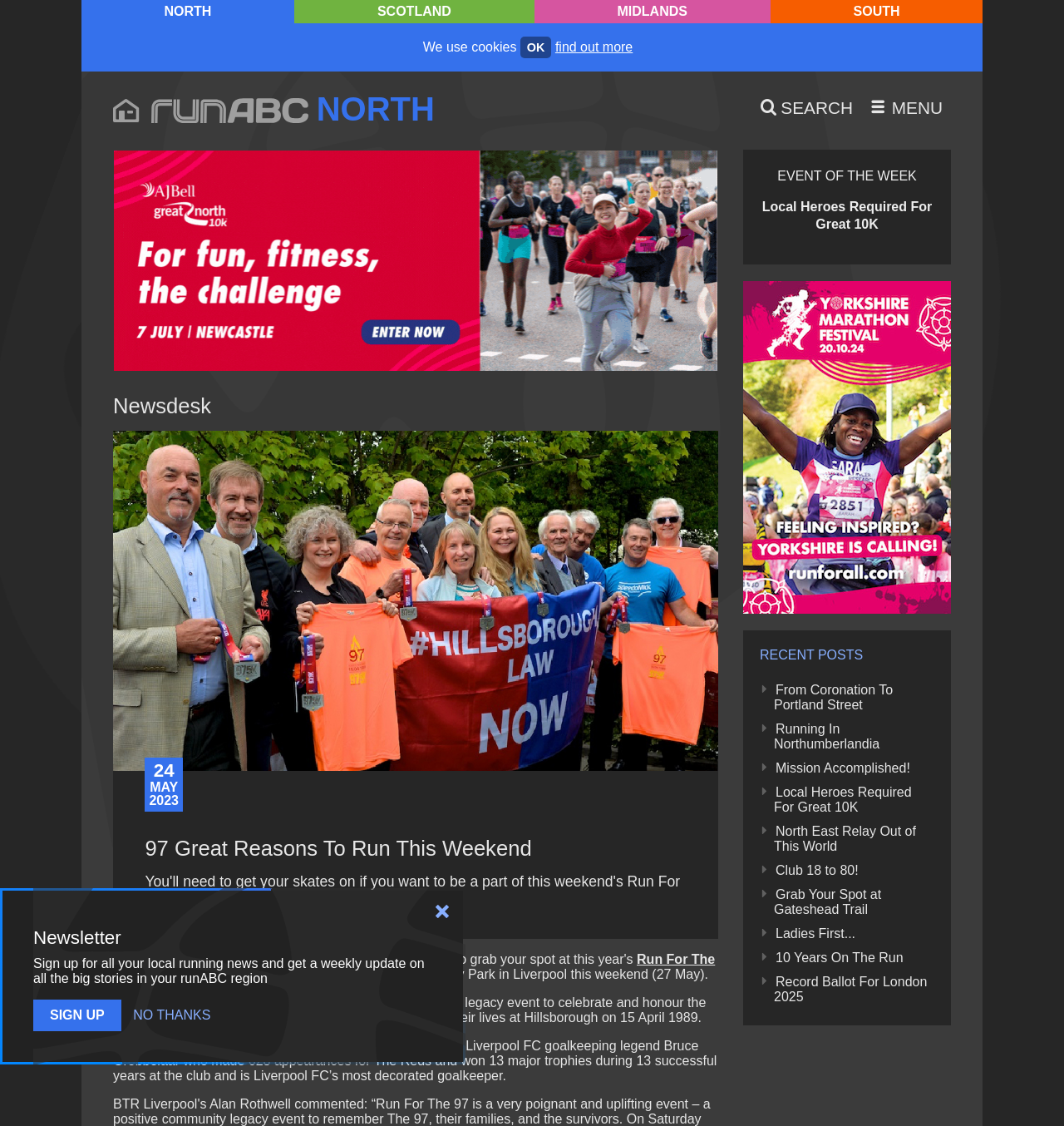Find and provide the bounding box coordinates for the UI element described here: "10 Years On The Run". The coordinates should be given as four float numbers between 0 and 1: [left, top, right, bottom].

[0.727, 0.844, 0.849, 0.858]